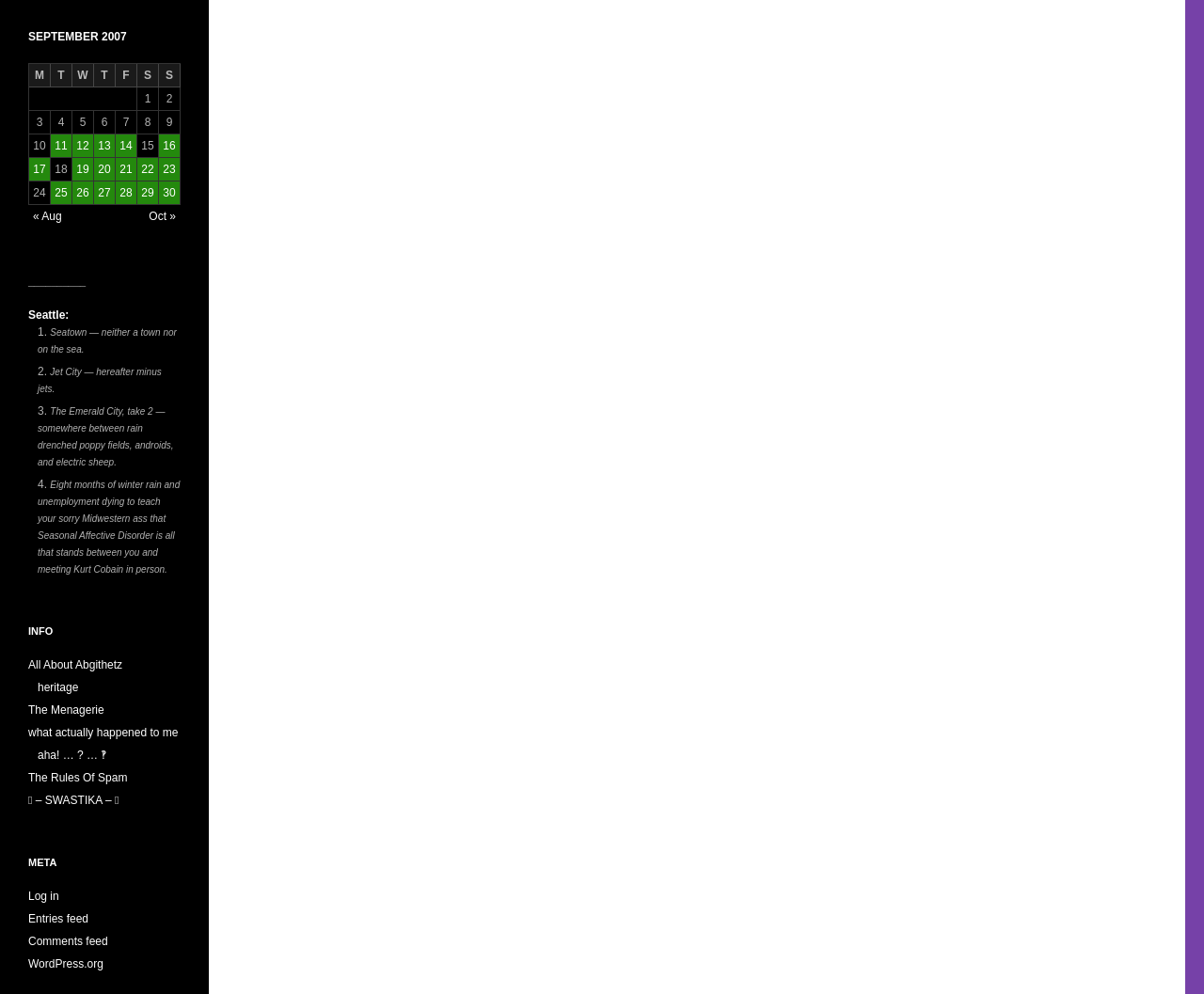What is the link text in the navigation section?
Deliver a detailed and extensive answer to the question.

The navigation section has a link with the text '« Aug' which is likely a link to the previous month.